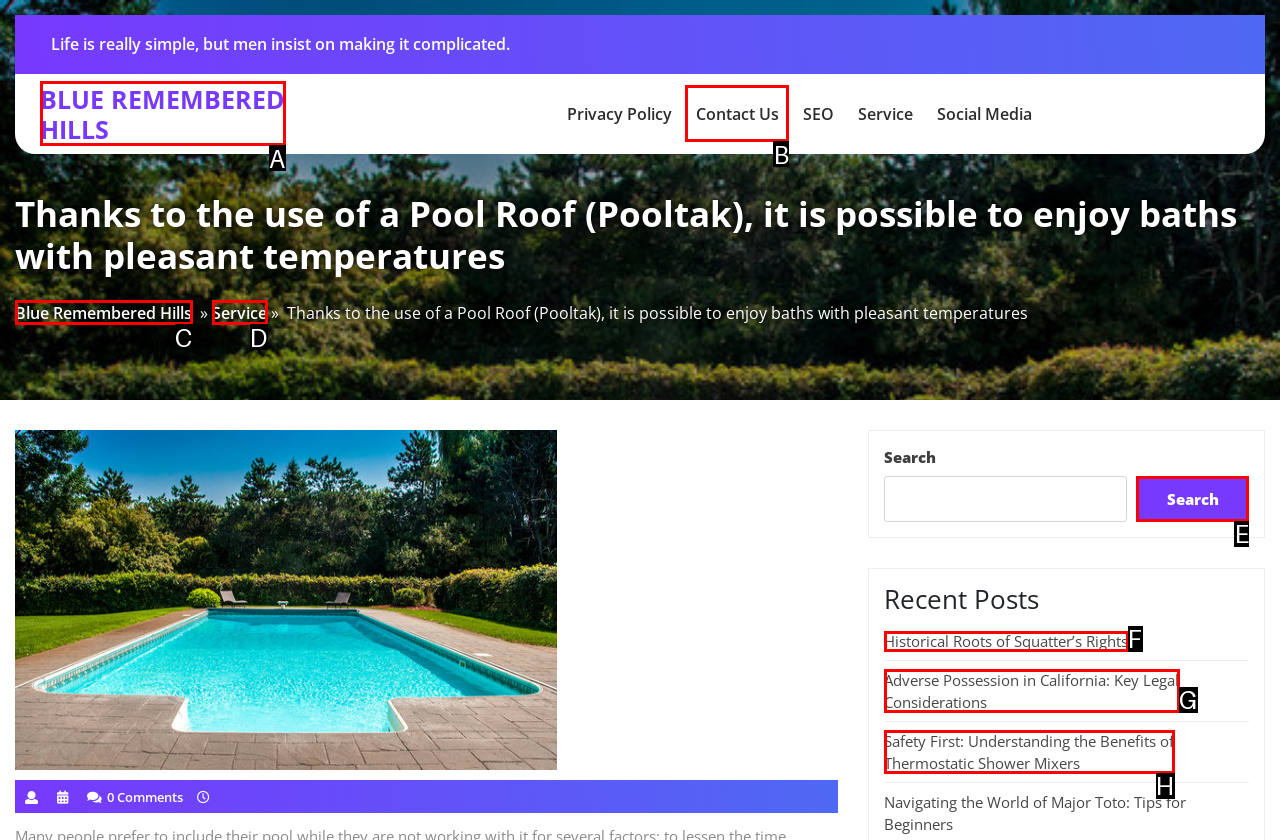Determine which HTML element fits the description: Historical Roots of Squatter’s Rights. Answer with the letter corresponding to the correct choice.

F